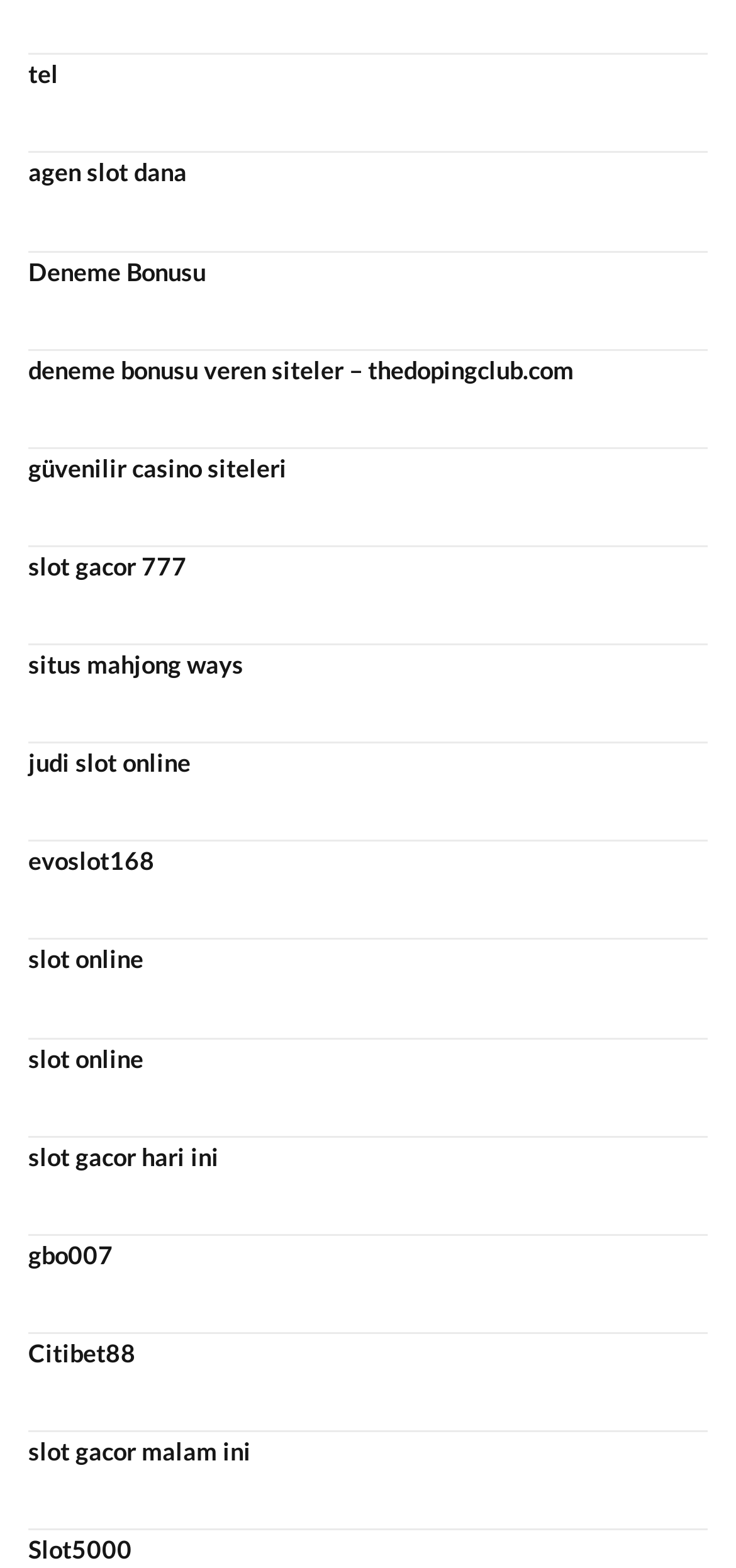Please find the bounding box coordinates of the element's region to be clicked to carry out this instruction: "explore the page for güvenilir casino siteleri".

[0.038, 0.289, 0.39, 0.308]